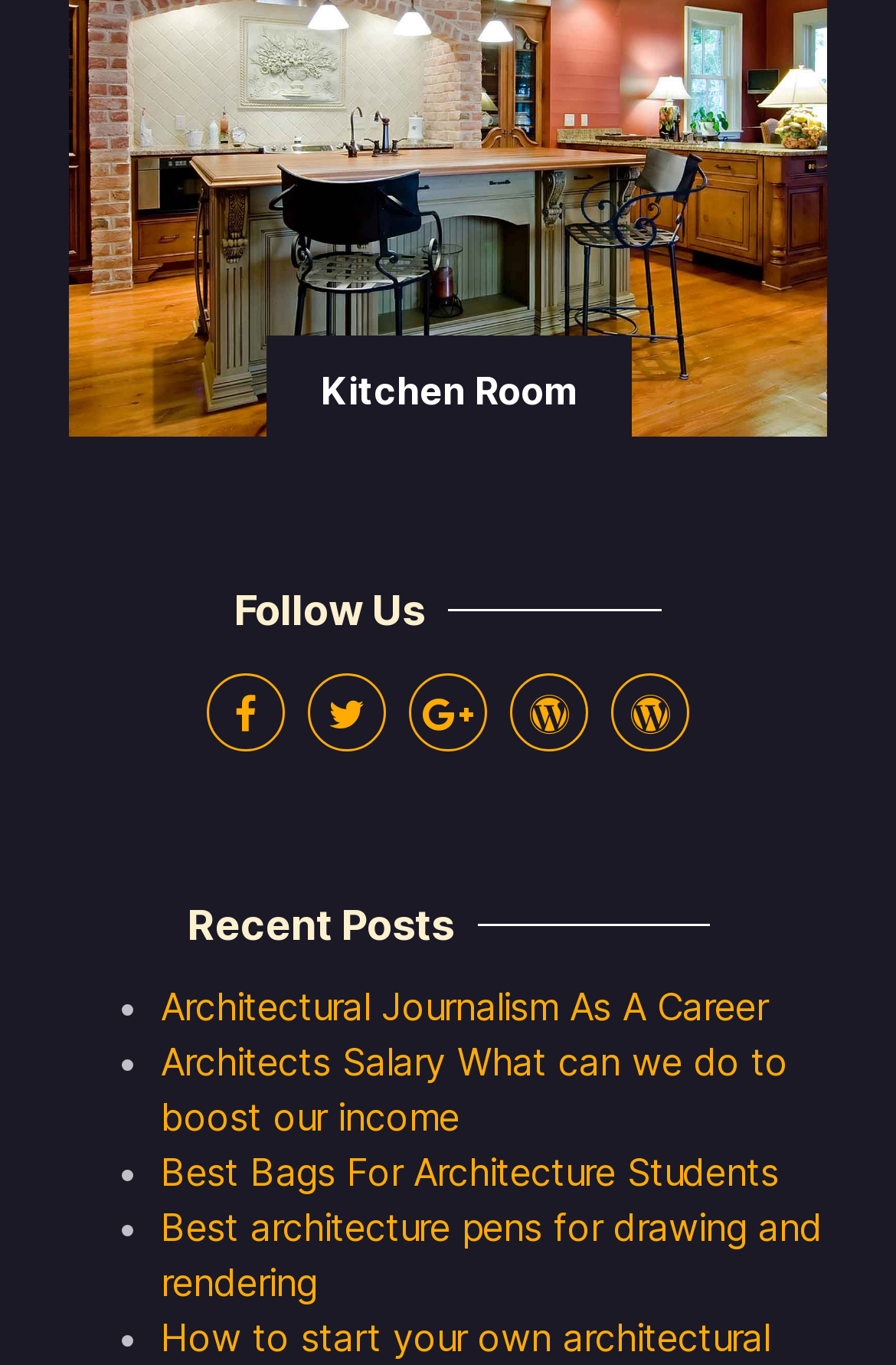Indicate the bounding box coordinates of the clickable region to achieve the following instruction: "Read 'Architectural Journalism As A Career'."

[0.179, 0.721, 0.856, 0.755]